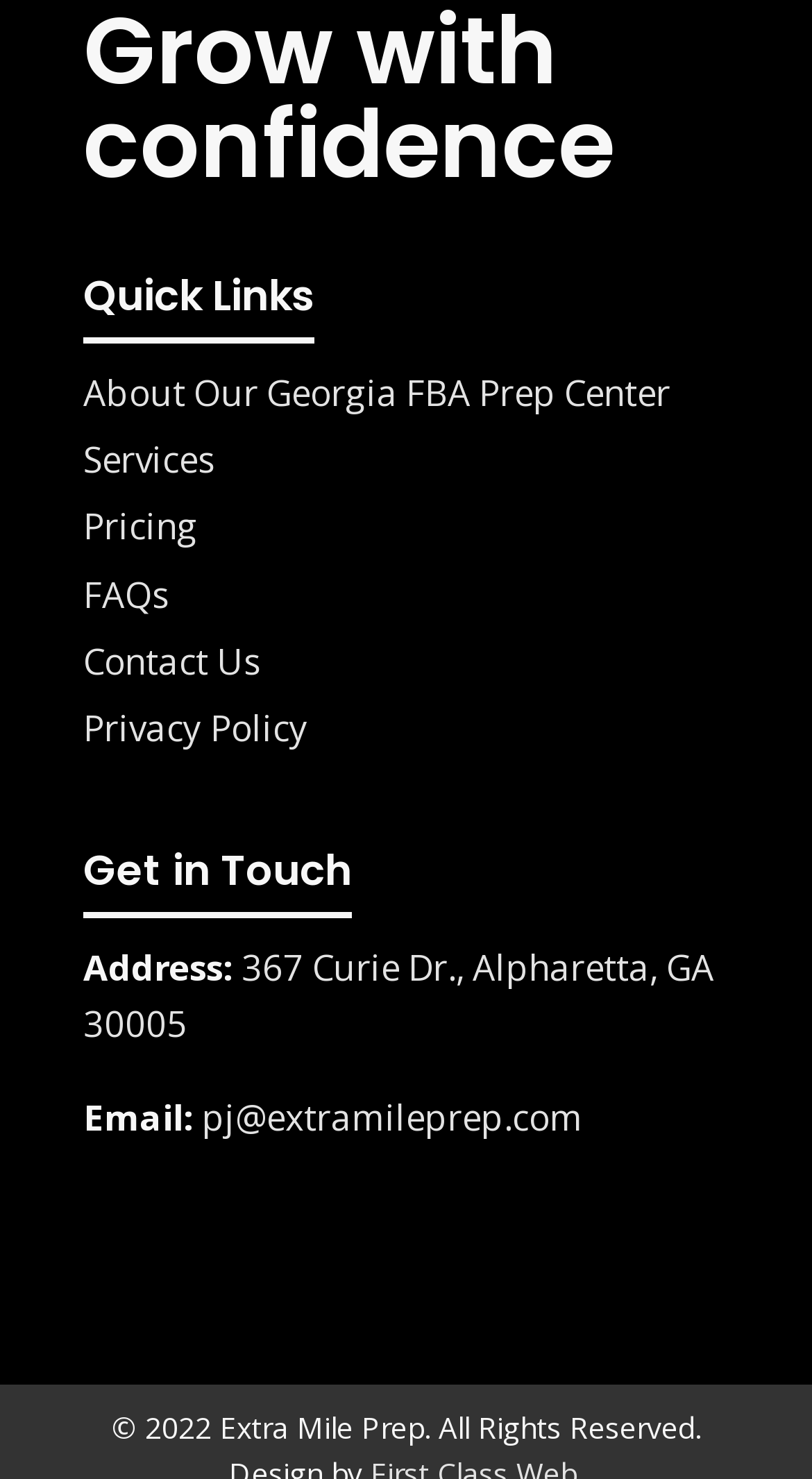What is the address of the prep center?
Using the image, elaborate on the answer with as much detail as possible.

The address of the prep center can be found in the Get in Touch section, where it is mentioned as 'Address: 367 Curie Dr., Alpharetta, GA 30005'.